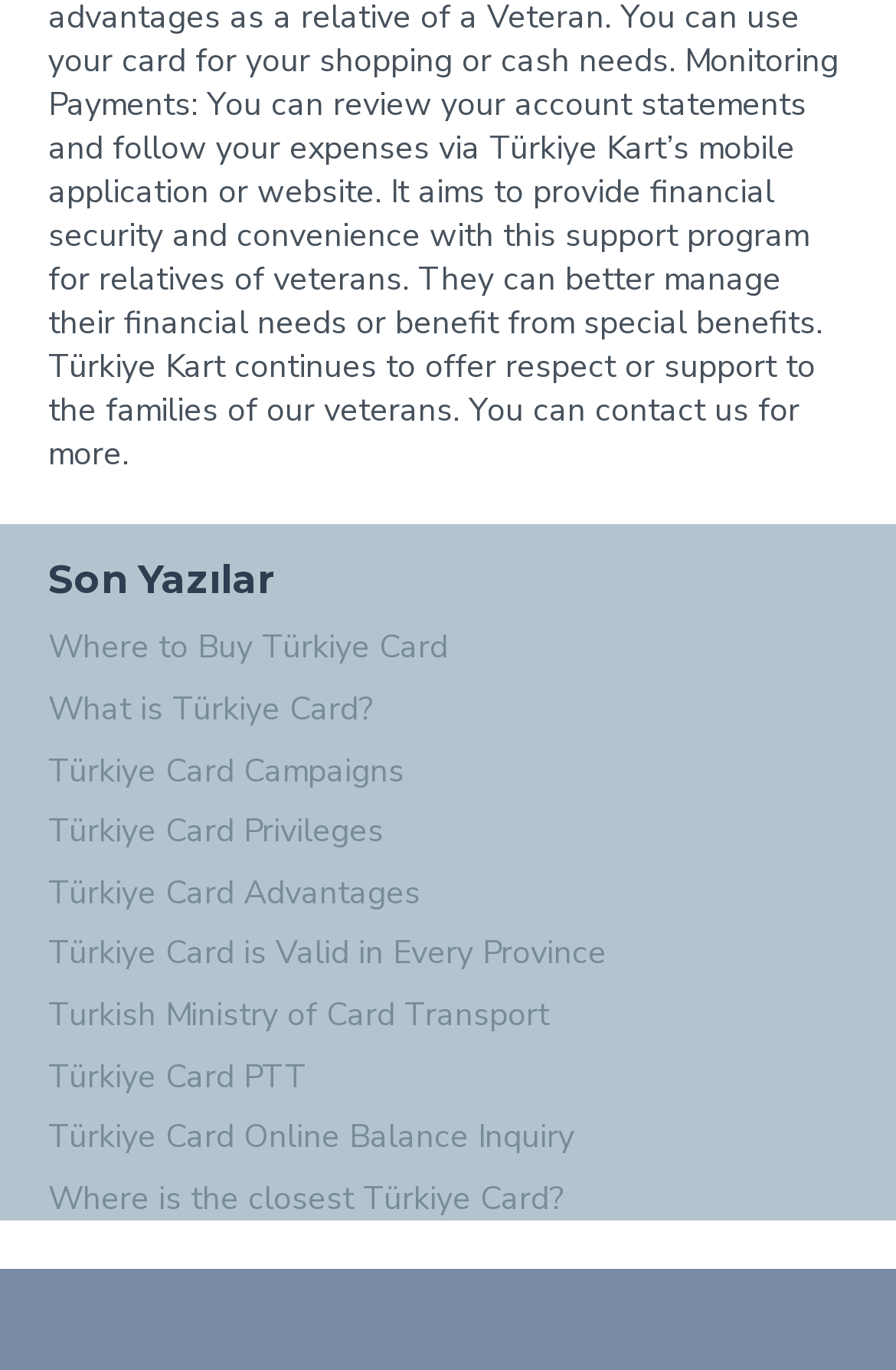Find the bounding box coordinates for the HTML element described in this sentence: "Turkish Ministry of Card Transport". Provide the coordinates as four float numbers between 0 and 1, in the format [left, top, right, bottom].

[0.054, 0.725, 0.613, 0.757]